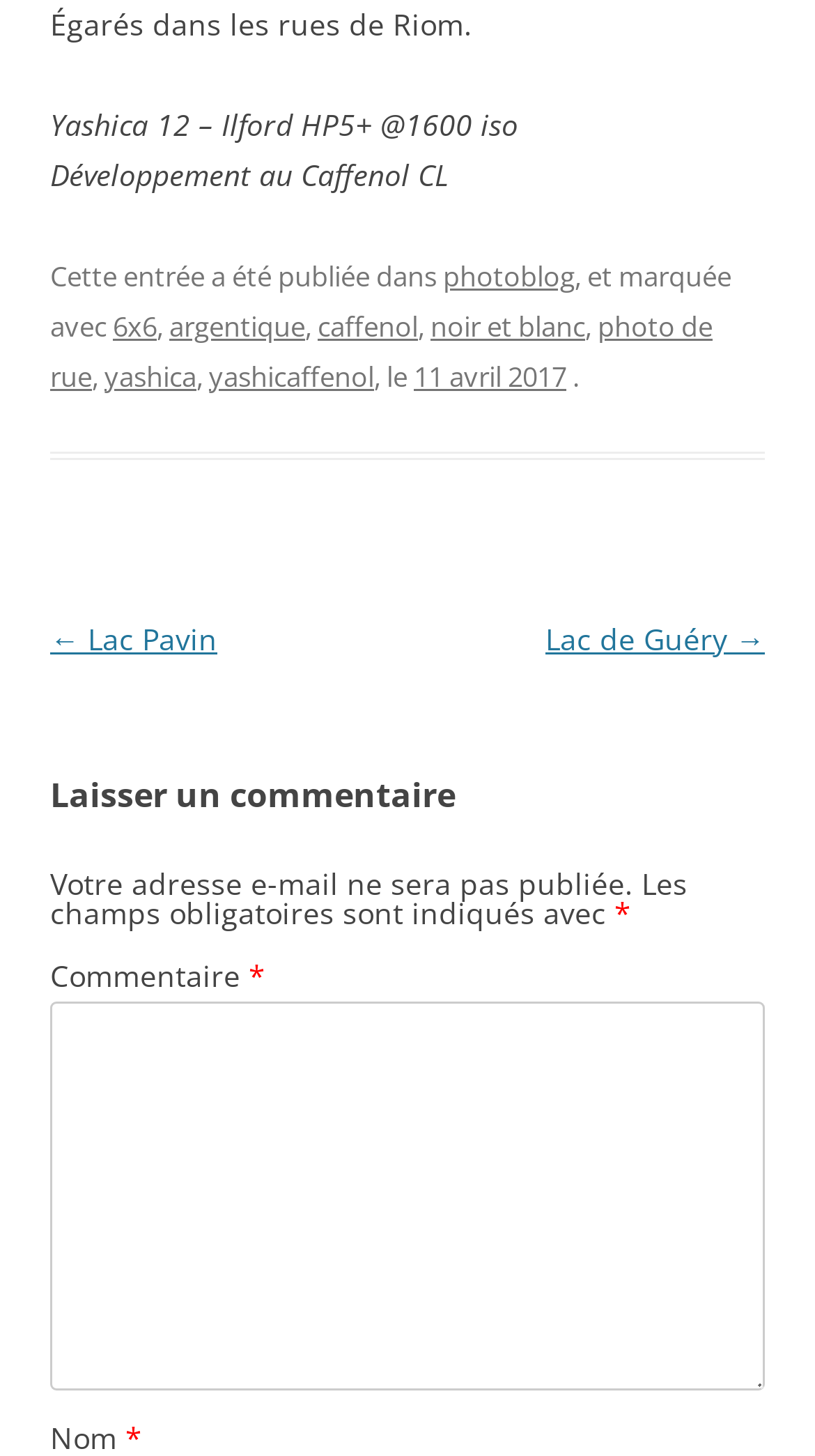Pinpoint the bounding box coordinates of the area that must be clicked to complete this instruction: "Click on the '6x6' link".

[0.138, 0.21, 0.192, 0.236]